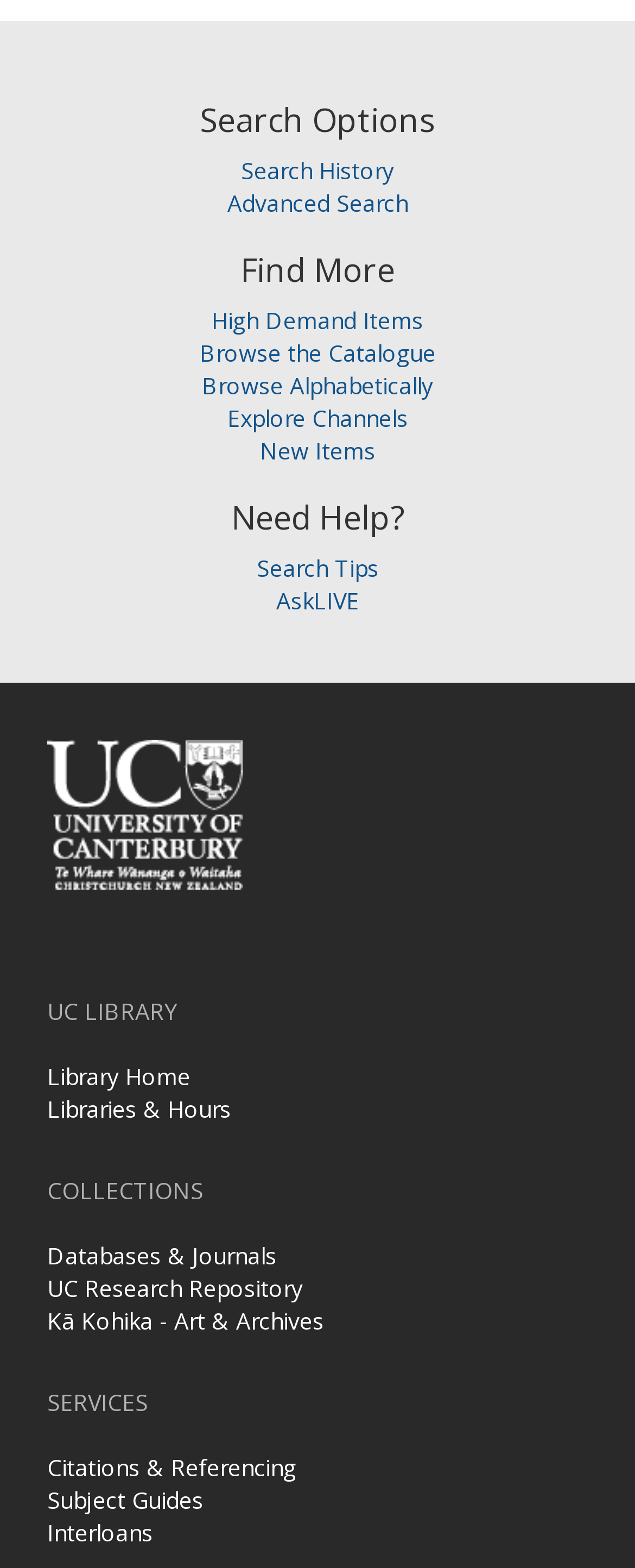What is the name of the university?
Deliver a detailed and extensive answer to the question.

The name of the university can be found in the link and image elements with the text 'University of Canterbury' located at the top of the webpage.